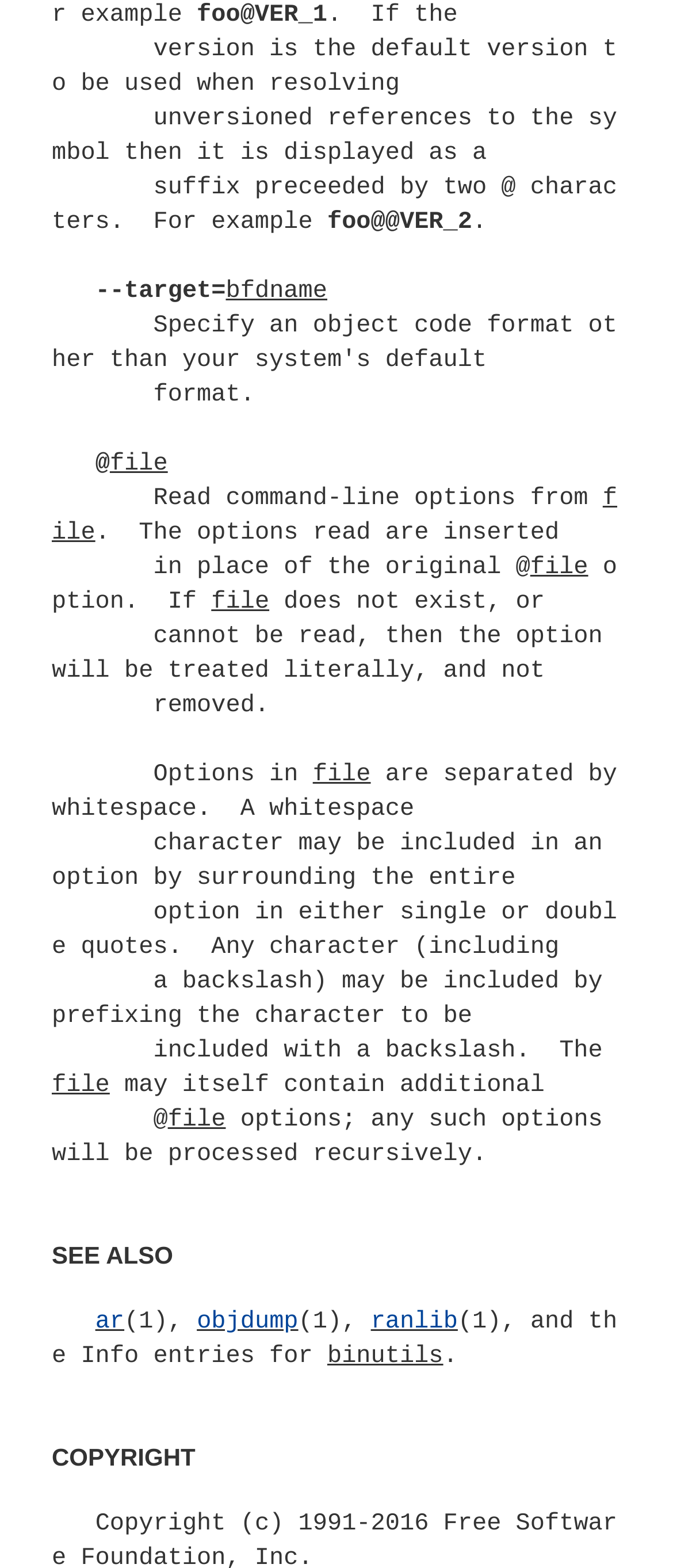Identify the bounding box coordinates for the UI element mentioned here: "ar". Provide the coordinates as four float values between 0 and 1, i.e., [left, top, right, bottom].

[0.142, 0.834, 0.185, 0.852]